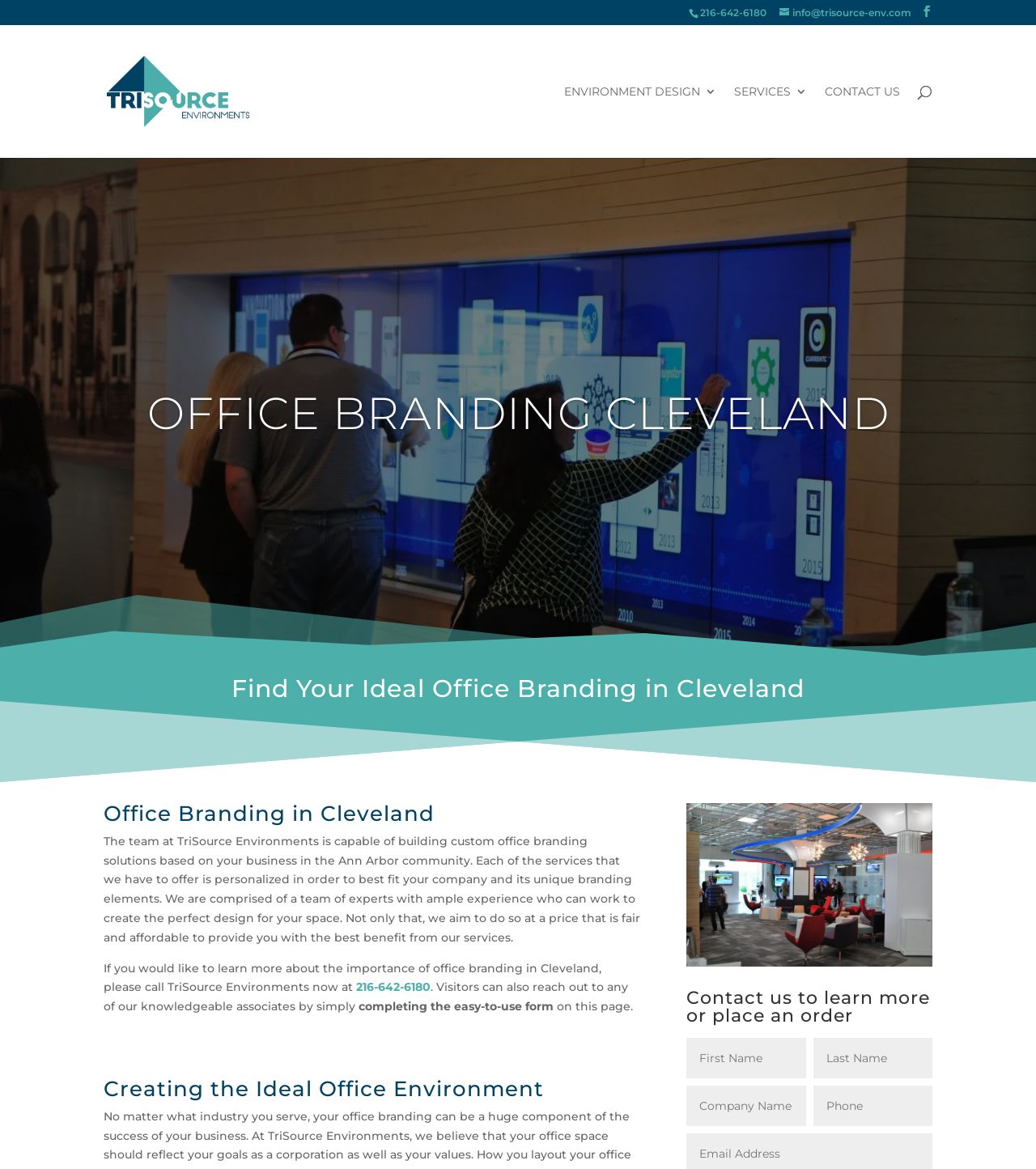How many textboxes are available on the webpage? Please answer the question using a single word or phrase based on the image.

4